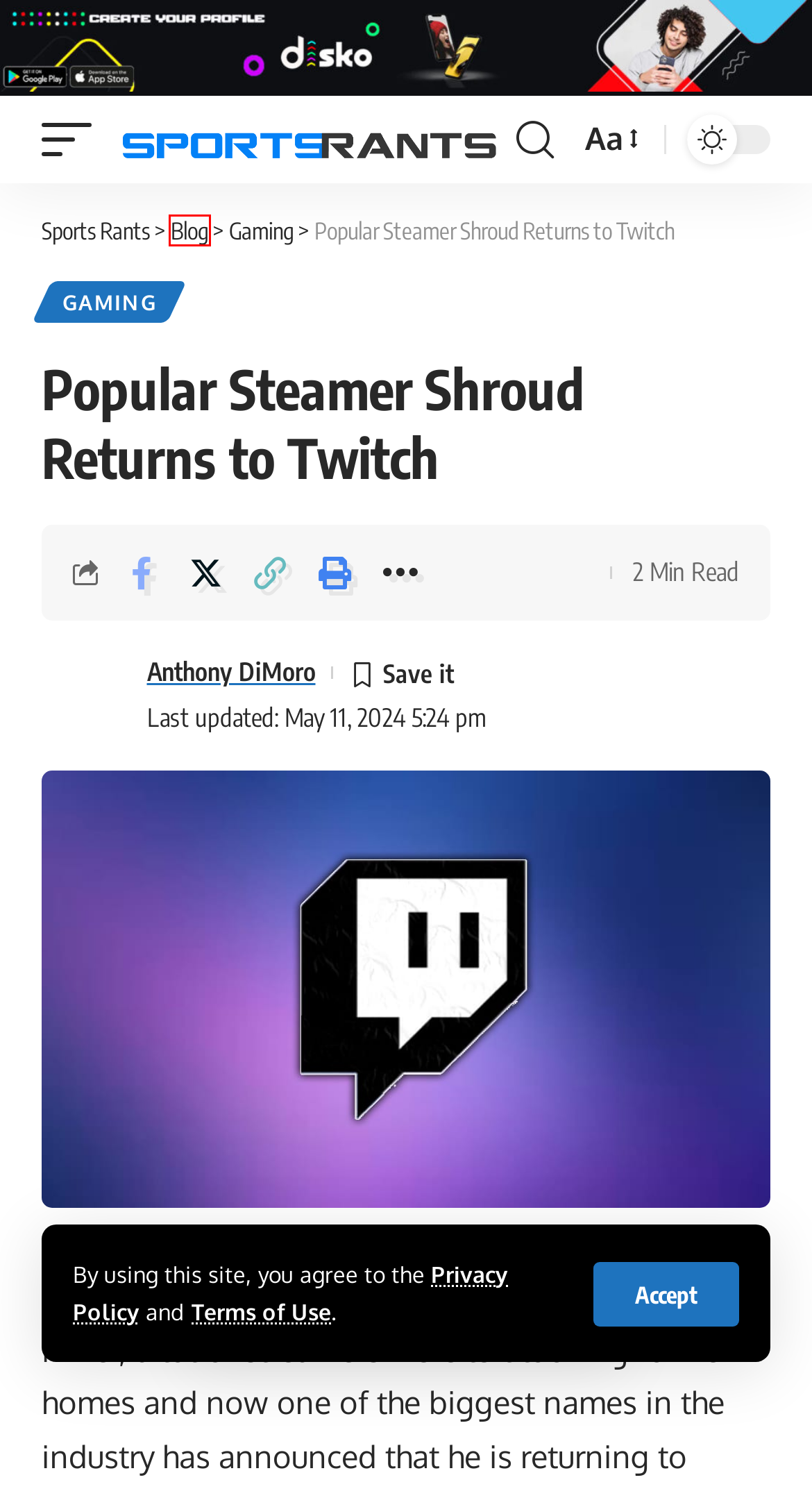A screenshot of a webpage is provided, featuring a red bounding box around a specific UI element. Identify the webpage description that most accurately reflects the new webpage after interacting with the selected element. Here are the candidates:
A. Anthony DiMoro, Author at Sports Rants
B. WWE's Zelina Vega Discusses Streaming on Twitch -
C. Mixer Archives - Sports Rants
D. Gaming Archives - Sports Rants
E. Blog - Sports Rants
F. YouTube Archives - Sports Rants
G. http://twitch.tv/shroud
H. Sports News, Rumors, Betting, Coverage and More - Sports Rants

E